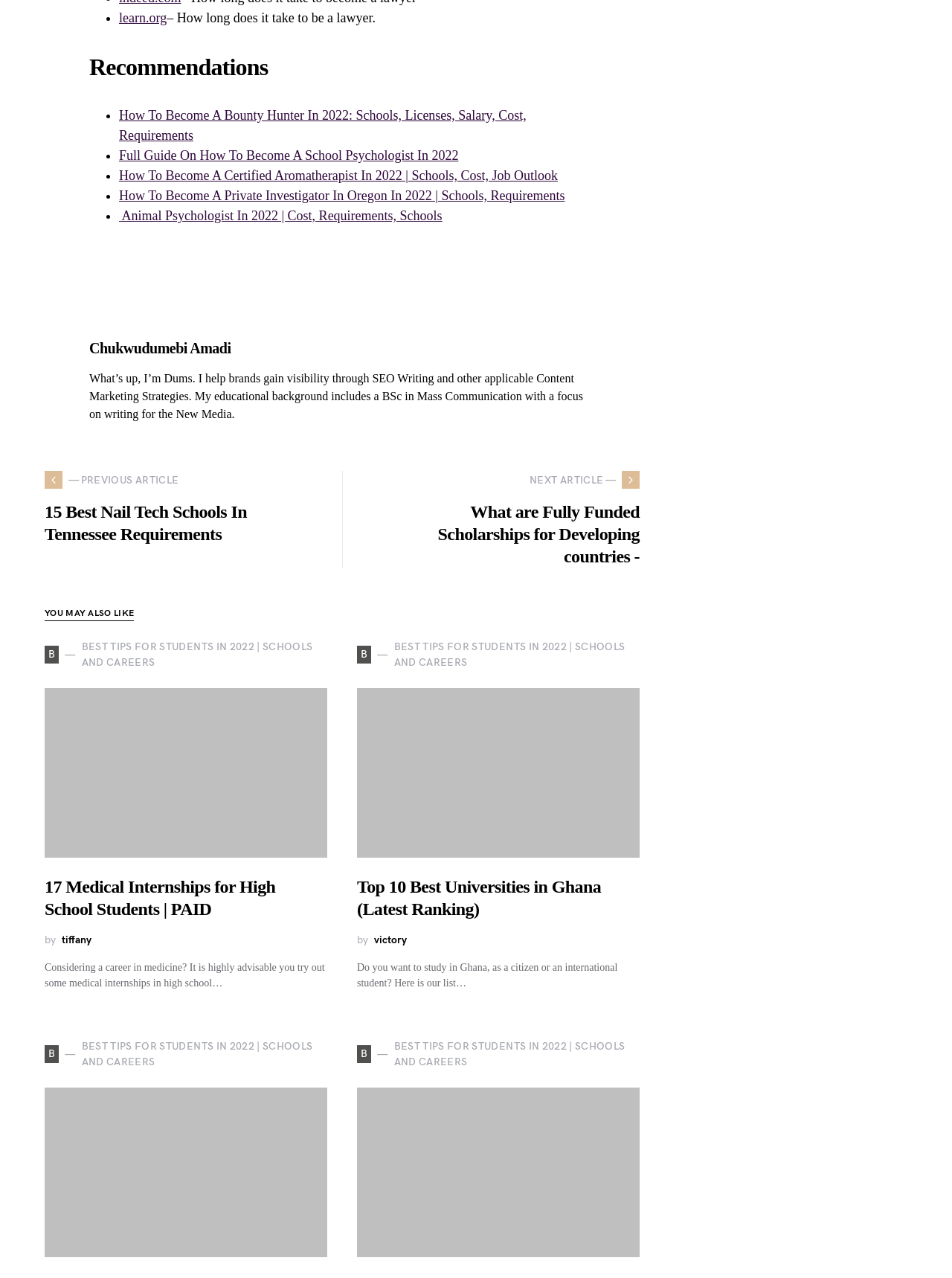Determine the bounding box coordinates of the clickable area required to perform the following instruction: "Learn about 'masters-in-civil-engineering-in-UK'". The coordinates should be represented as four float numbers between 0 and 1: [left, top, right, bottom].

[0.162, 0.912, 0.228, 0.922]